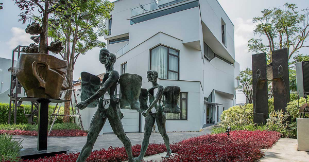Explain the image in detail, mentioning the main subjects and background elements.

The image showcases an artistic scene set outside a contemporary building, characterized by sleek architectural lines and large glass windows. In the foreground, two striking bronze sculptures depict figures walking side by side, adorned with angelic wings, symbolizing connection and companionship. These pieces are surrounded by vibrant greenery and colorful flower beds, enhancing the serene ambiance. A second sculpture can be seen on the left, adding to the artistic diversity of the outdoor space. This setting exemplifies the harmonious blend of modern architecture and artistic expression, inviting viewers to reflect on themes of love and friendship.